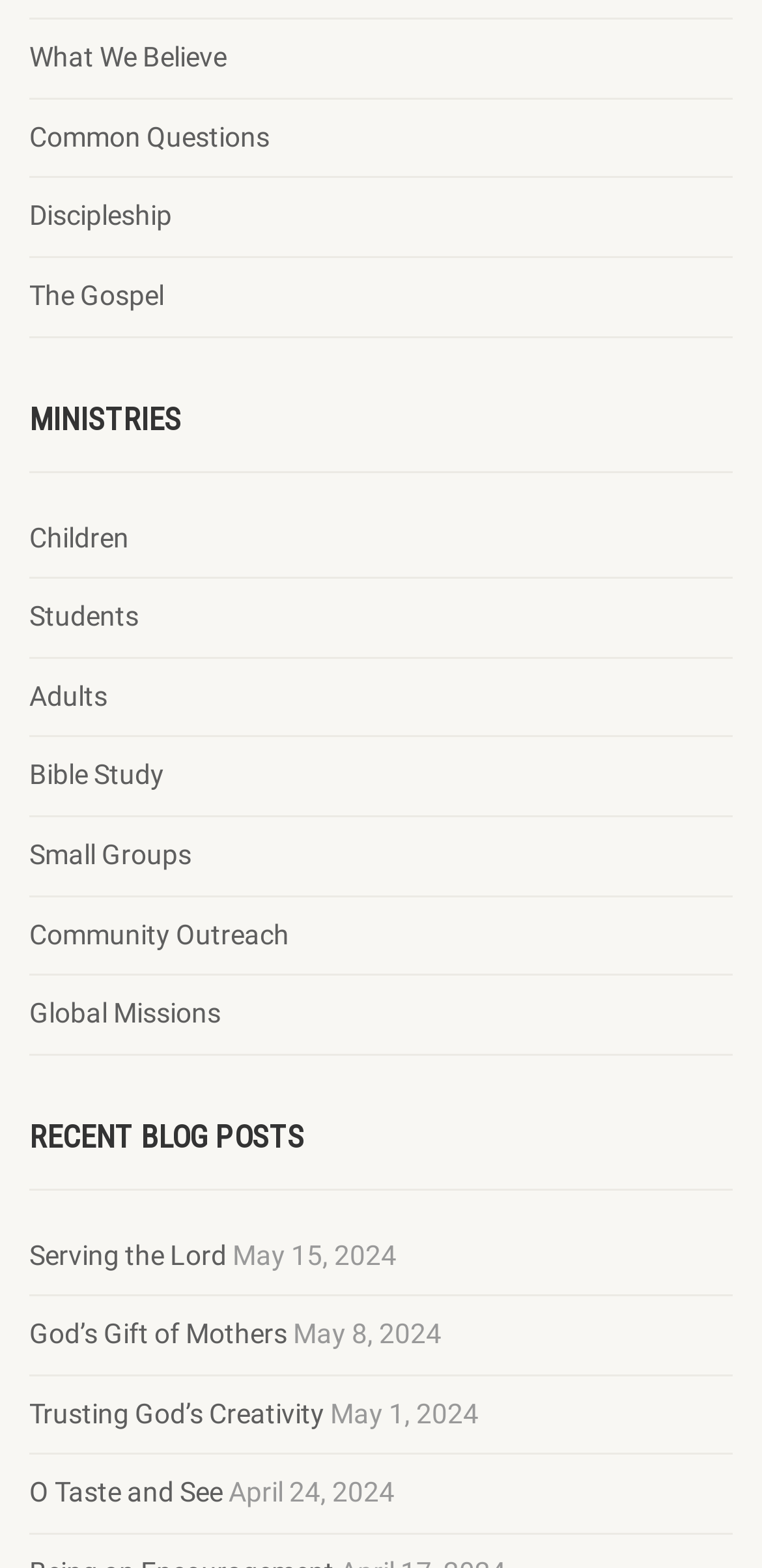Determine the bounding box coordinates for the area you should click to complete the following instruction: "read the blog post 'O Taste and See'".

[0.038, 0.941, 0.292, 0.965]